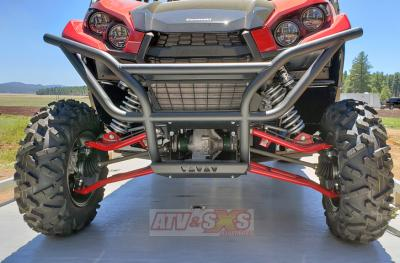Describe all the elements in the image with great detail.

This image features the front end of a Kawasaki Teryx Side x Side, showcasing its robust and sporty design tailored for adventurous off-road riding. The vehicle is characterized by its aggressive styling, highlighted by a bold grille, prominent headlights, and a striking red frame accentuated by sturdy black suspension components. The heavy-duty tires and reinforced chassis suggest durability, offering the capability to handle a variety of terrains, from rocky trails to sandy deserts.

The image emphasizes the vehicle's engineering, featuring the exposed elements like the powerful engine and intricate suspension system, which are essential for delivering a smooth and controlled ride. The backdrop shows a picturesque outdoor setting, hinting at the vehicle's ideal use case: navigating diverse landscapes during off-road adventures.

This setting aligns perfectly with the Teryx's reputation for reliability and performance, particularly in rugged environments like Arizona, where enthusiasts can experience thrilling rides across various terrains. The overall composition reflects a blend of power, precision, and adventure, making it an appealing choice for outdoor explorers.